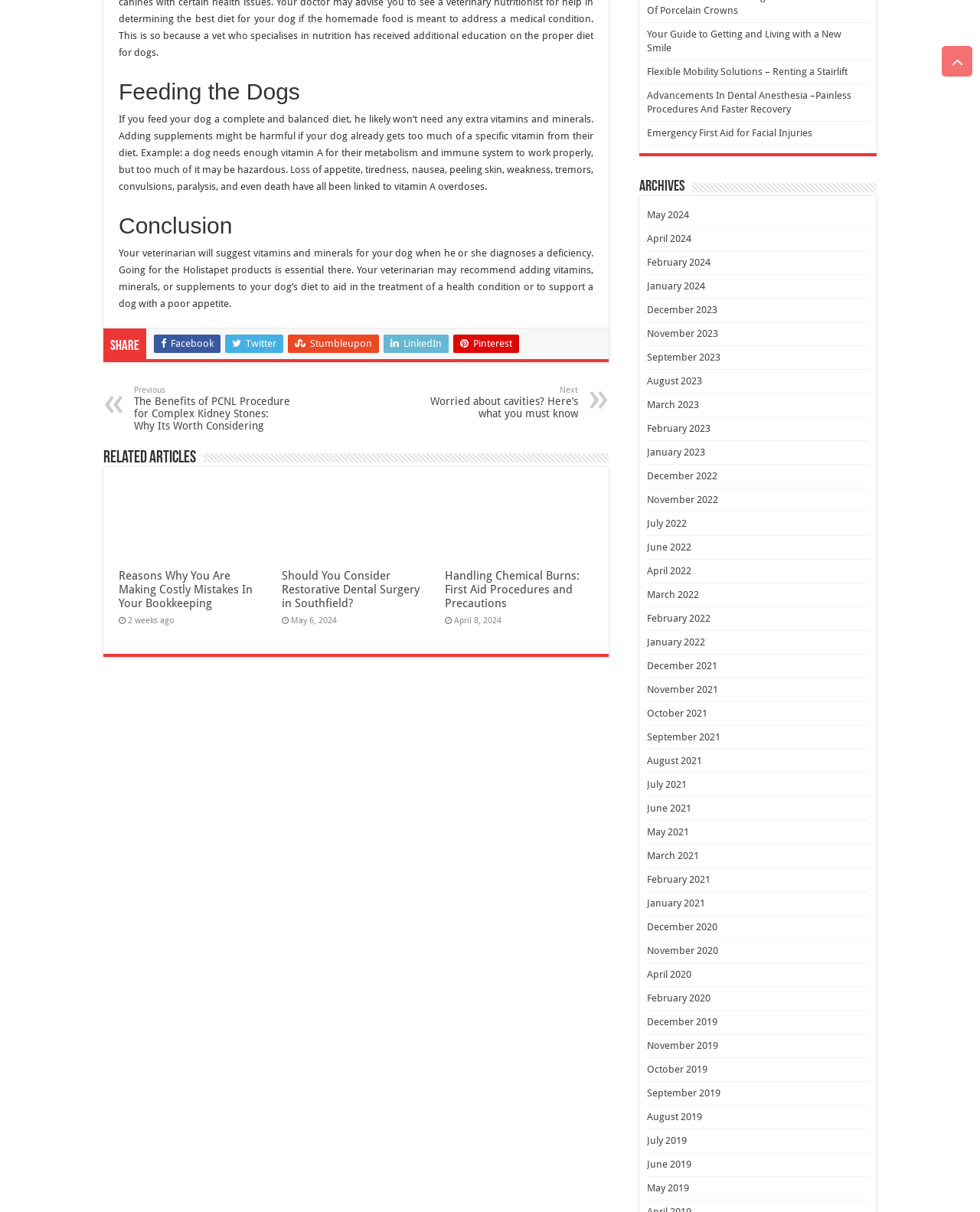Kindly determine the bounding box coordinates for the area that needs to be clicked to execute this instruction: "View related article 'Reasons Why You Are Making Costly Mistakes In Your Bookkeeping'".

[0.121, 0.47, 0.258, 0.504]